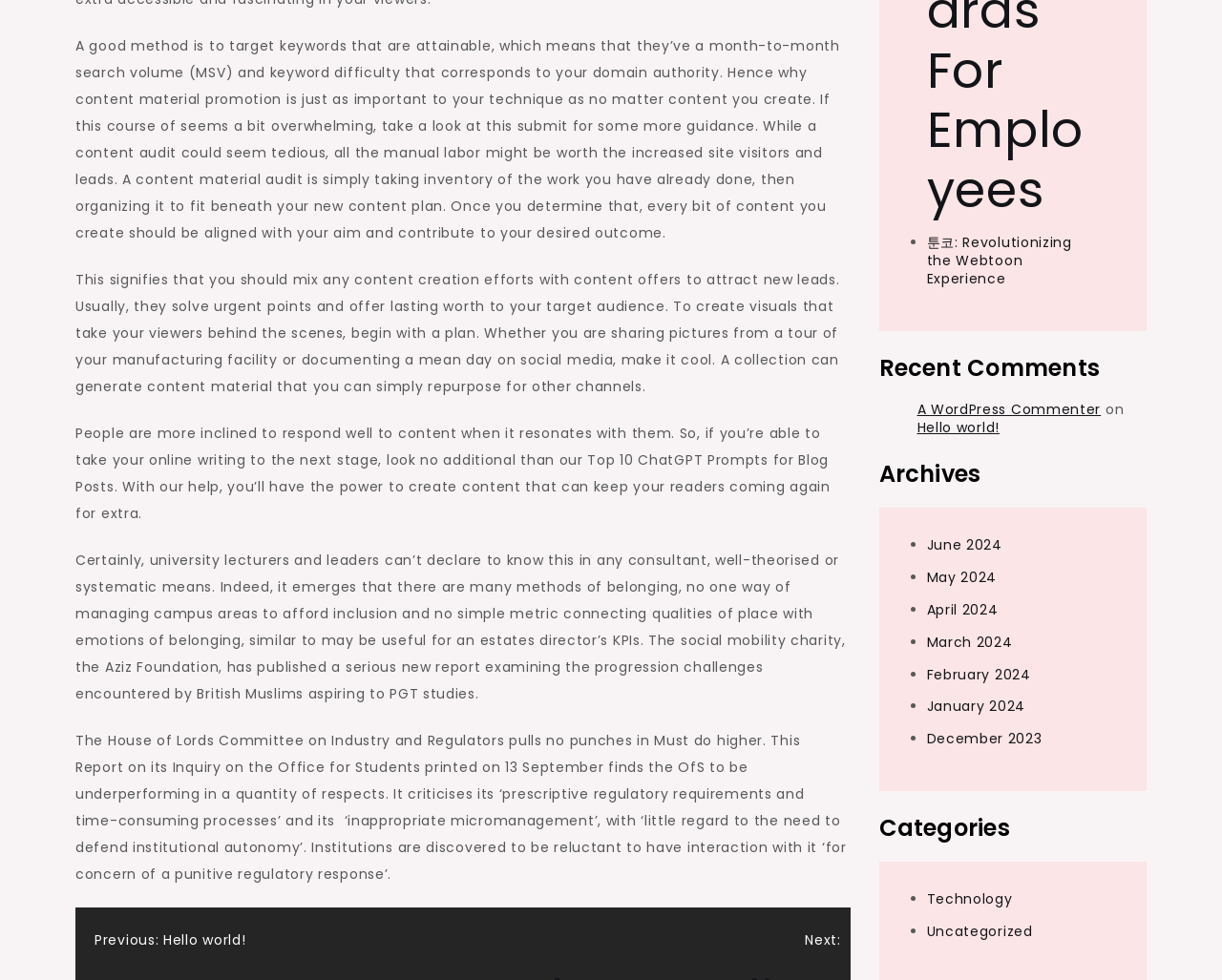What is the topic of the first paragraph?
Please answer the question as detailed as possible.

The first paragraph discusses the importance of targeting attainable keywords and promoting content to increase site traffic and leads. It also mentions the process of content audit and aligning content with the desired outcome.